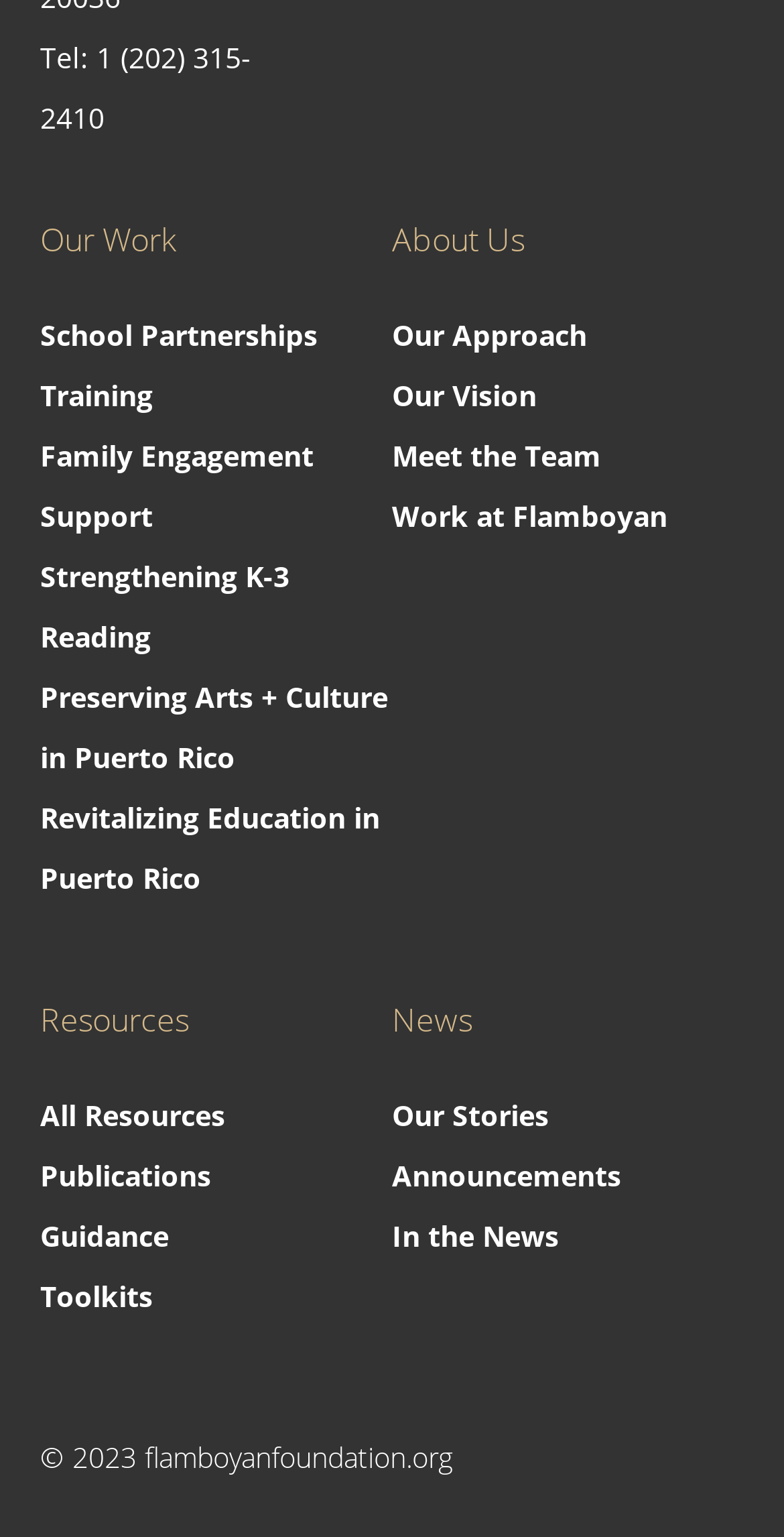Predict the bounding box for the UI component with the following description: "Publications".

[0.051, 0.752, 0.269, 0.777]